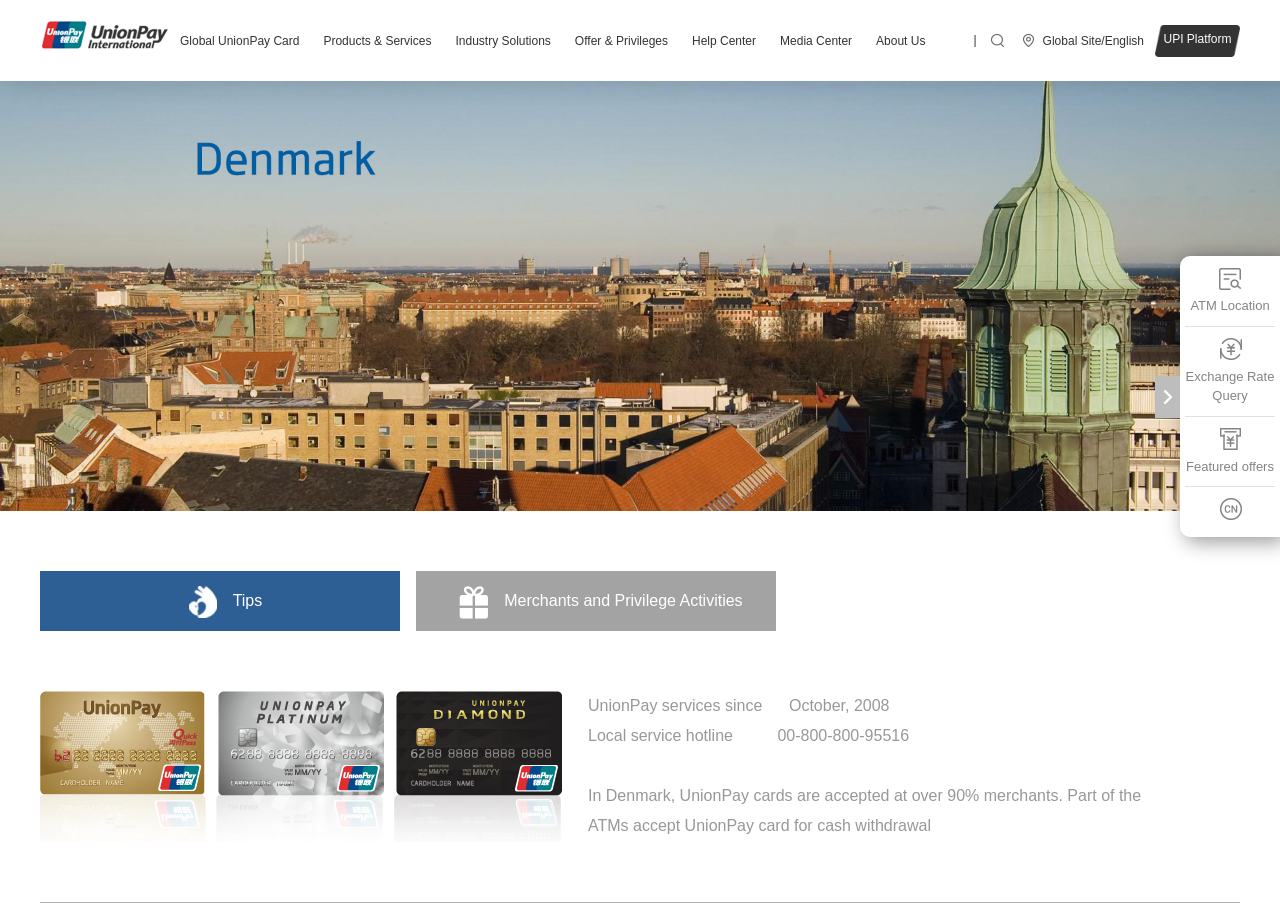Please specify the bounding box coordinates of the clickable section necessary to execute the following command: "Click the Global UnionPay Card link".

[0.131, 0.0, 0.243, 0.088]